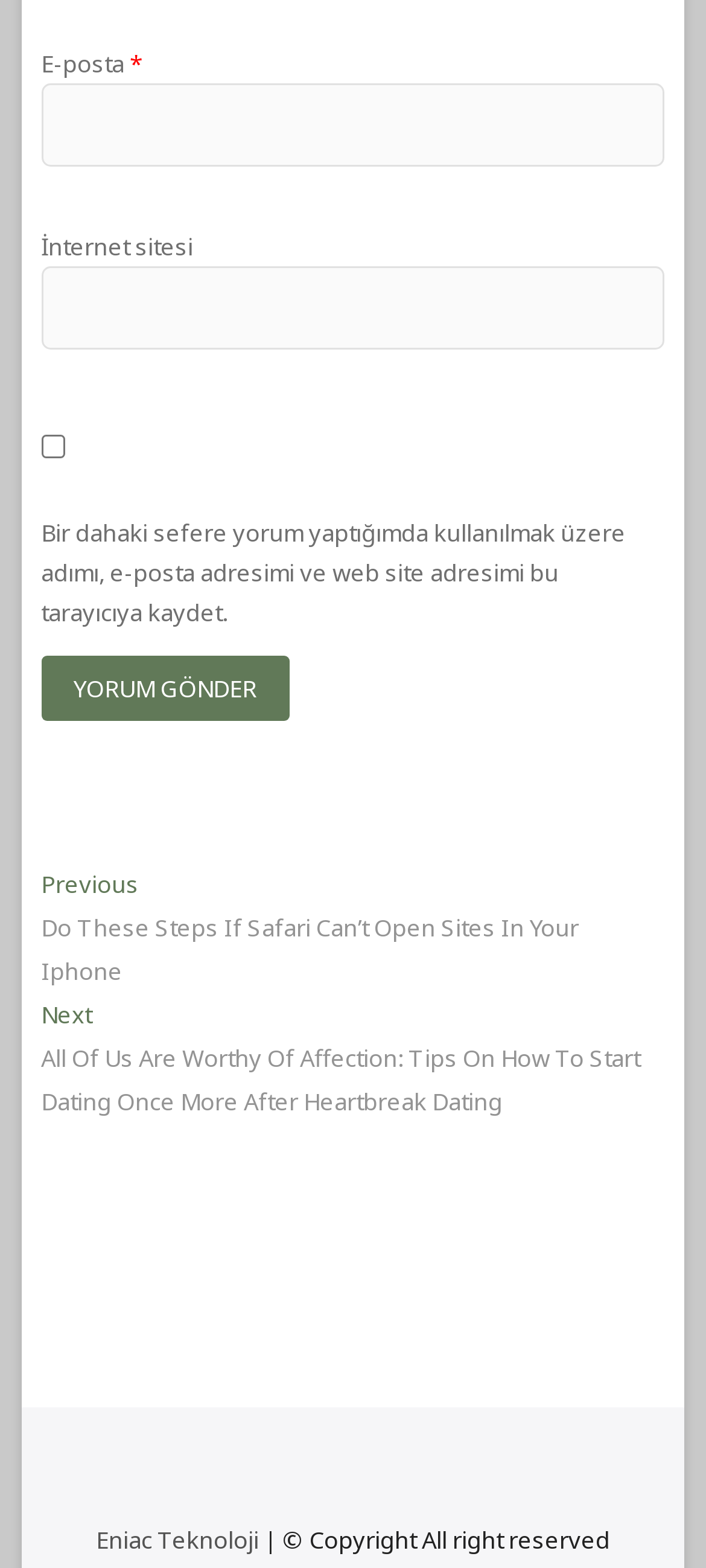Locate the UI element described by name="submit" value="Yorum gönder" in the provided webpage screenshot. Return the bounding box coordinates in the format (top-left x, top-left y, bottom-right x, bottom-right y), ensuring all values are between 0 and 1.

[0.058, 0.418, 0.409, 0.46]